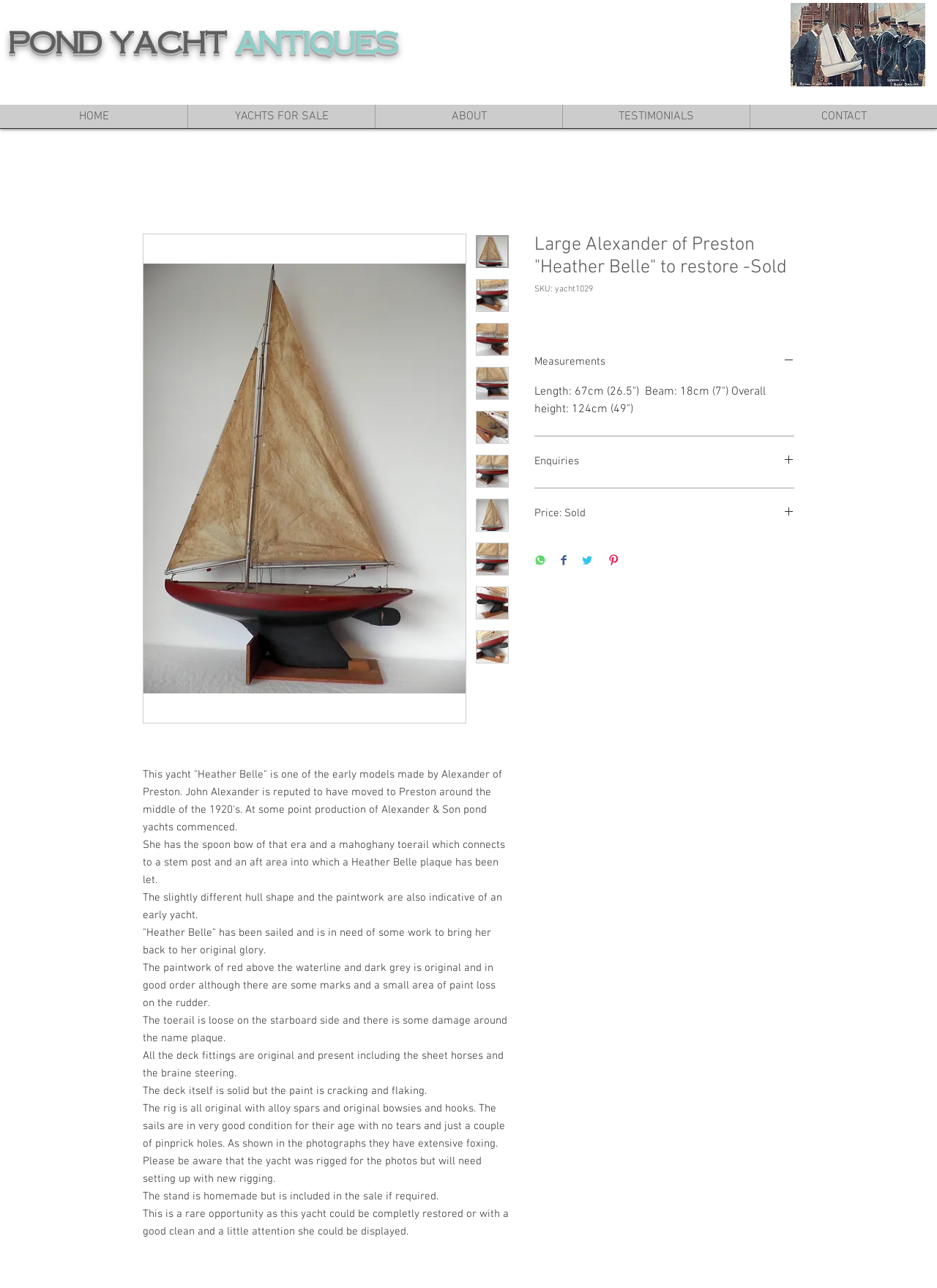What is the material of the toerail?
Look at the image and provide a detailed response to the question.

The material of the toerail can be found in the StaticText 'She has the spoon bow of that era and a mahoghany toerail which connects to a stem post and an aft area into which a Heather Belle plaque has been let.'